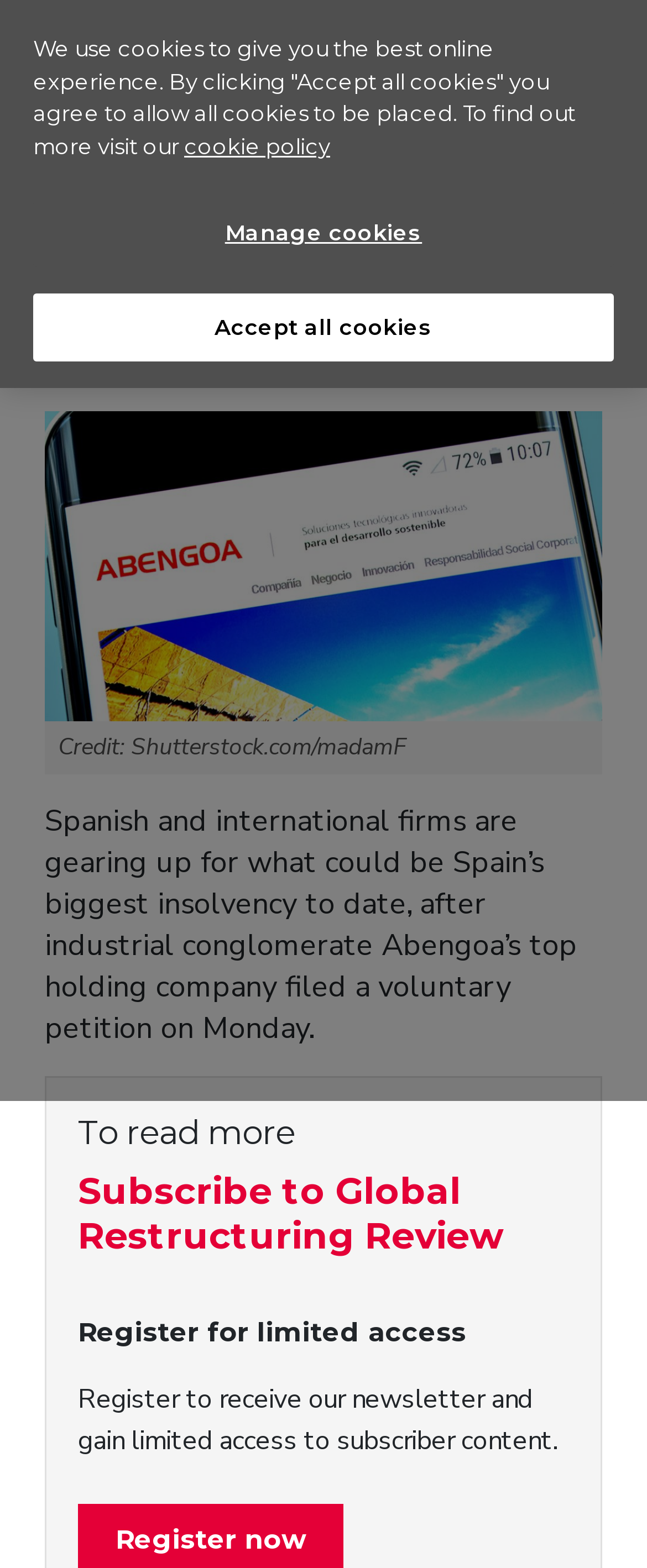Provide the bounding box coordinates of the HTML element described as: "cookie policy". The bounding box coordinates should be four float numbers between 0 and 1, i.e., [left, top, right, bottom].

[0.285, 0.084, 0.51, 0.101]